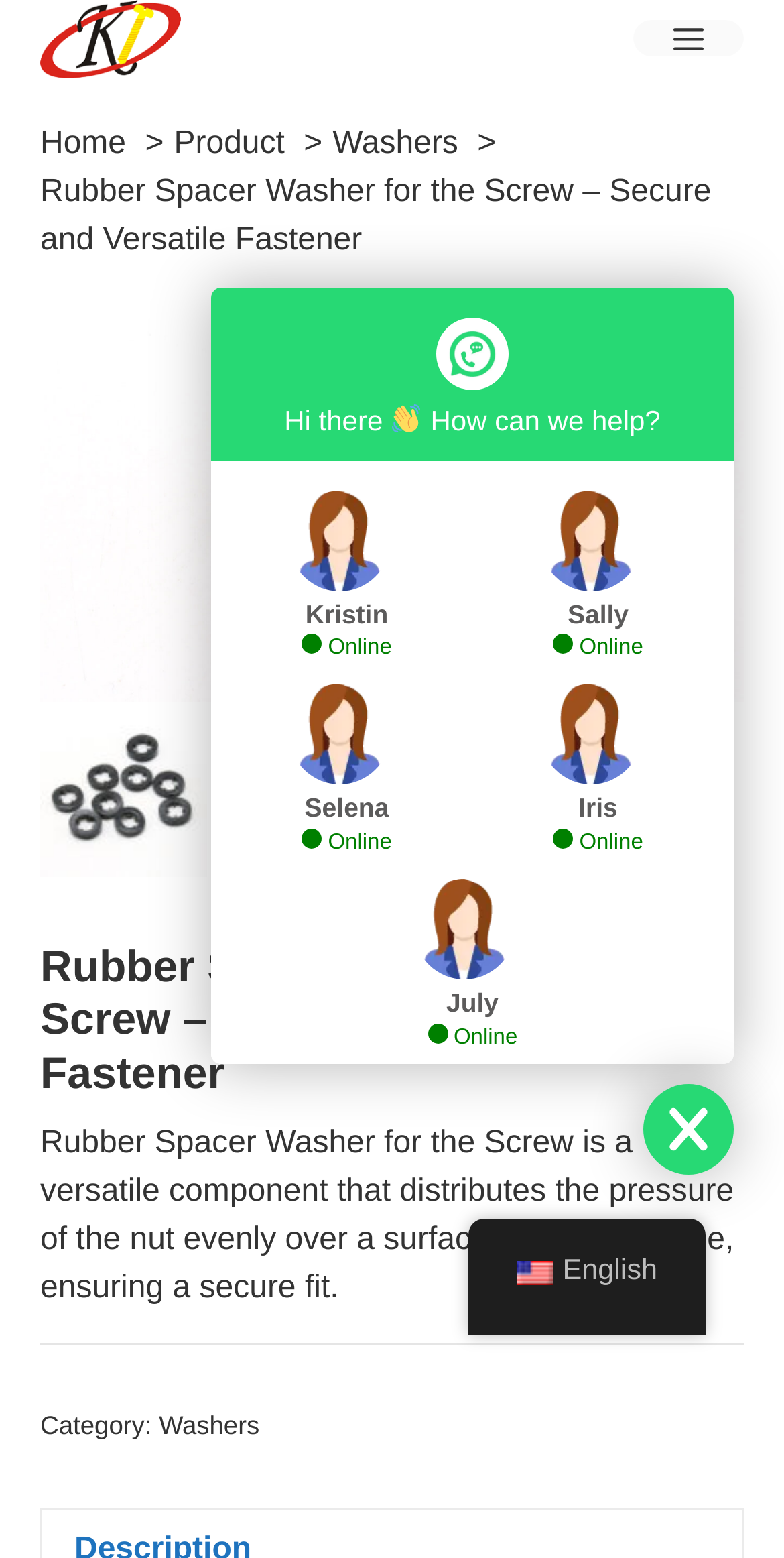Locate the bounding box of the UI element based on this description: "title="Home"". Provide four float numbers between 0 and 1 as [left, top, right, bottom].

None